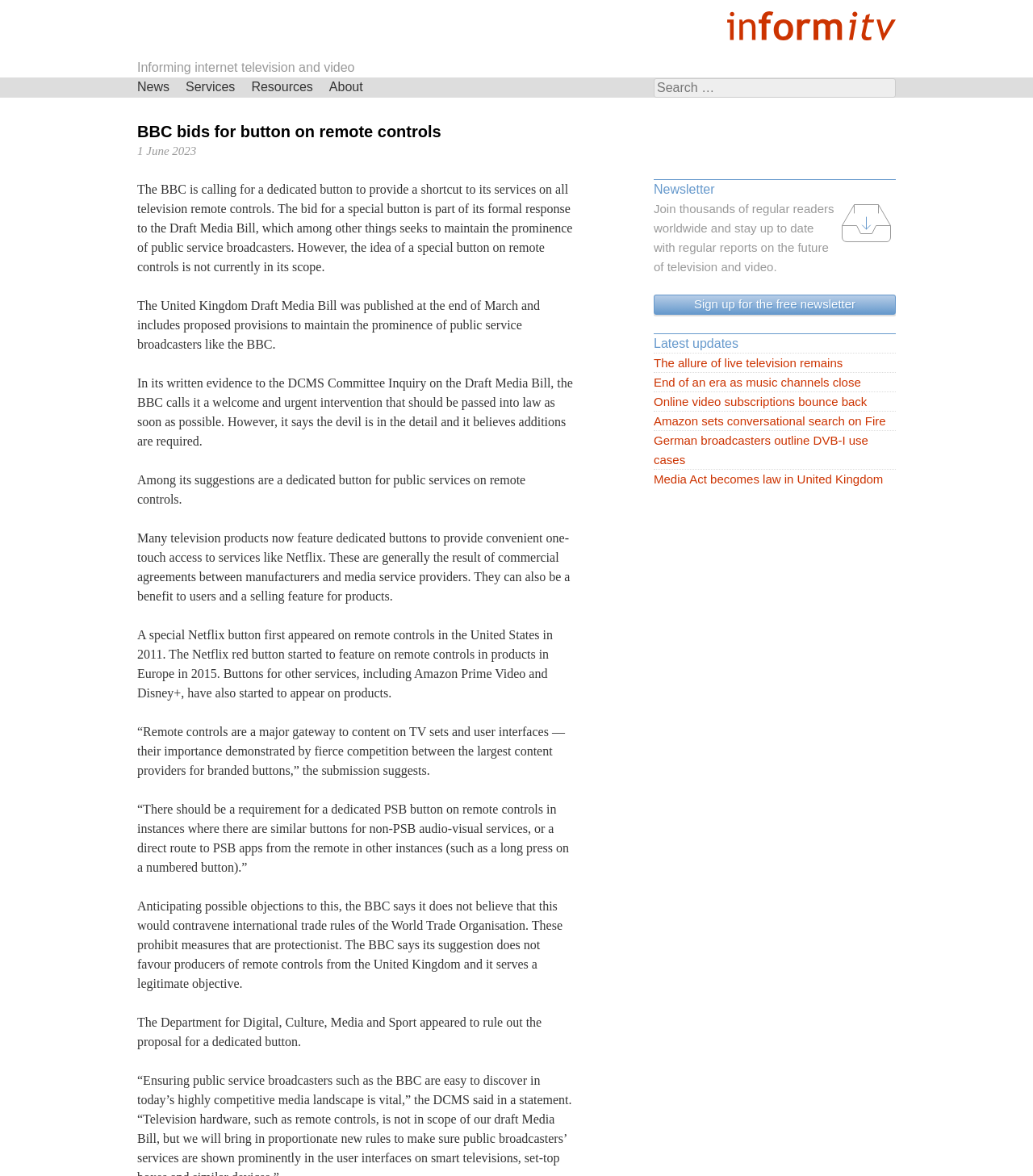Predict the bounding box of the UI element based on this description: "Services".

[0.172, 0.066, 0.235, 0.082]